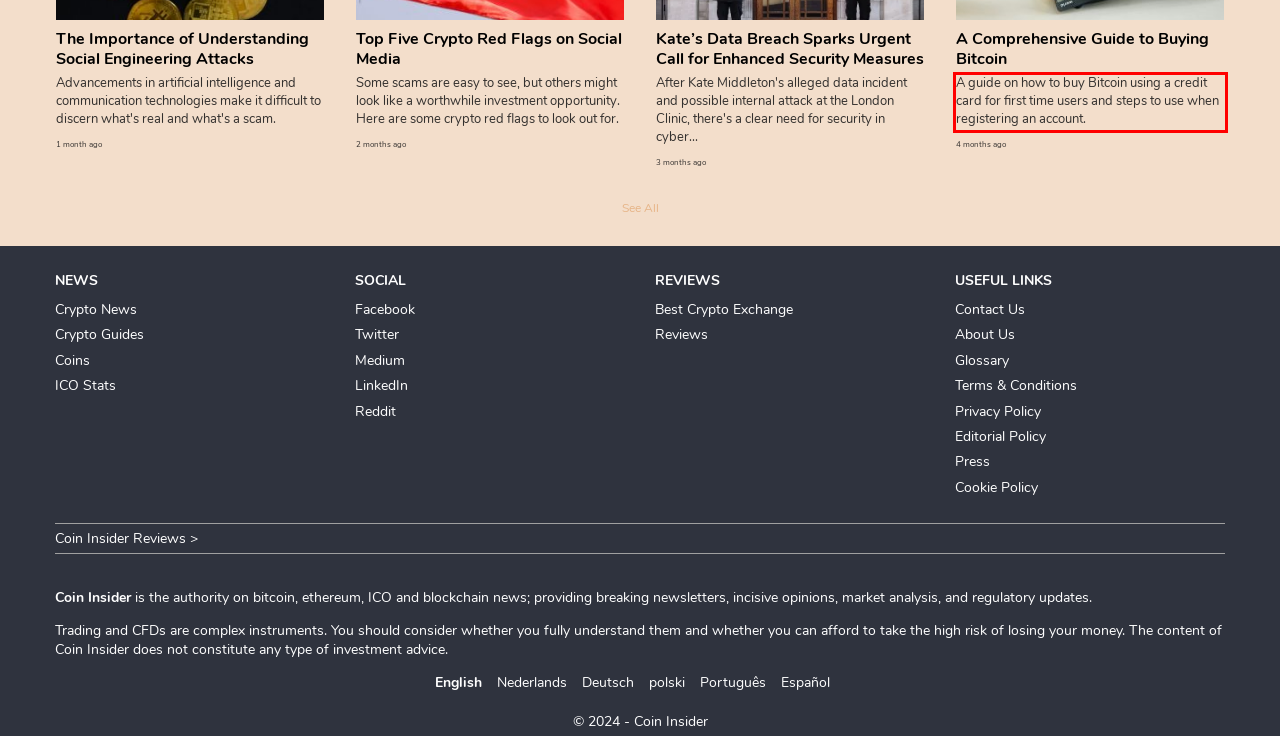Identify and transcribe the text content enclosed by the red bounding box in the given screenshot.

A guide on how to buy Bitcoin using a credit card for first time users and steps to use when registering an account.